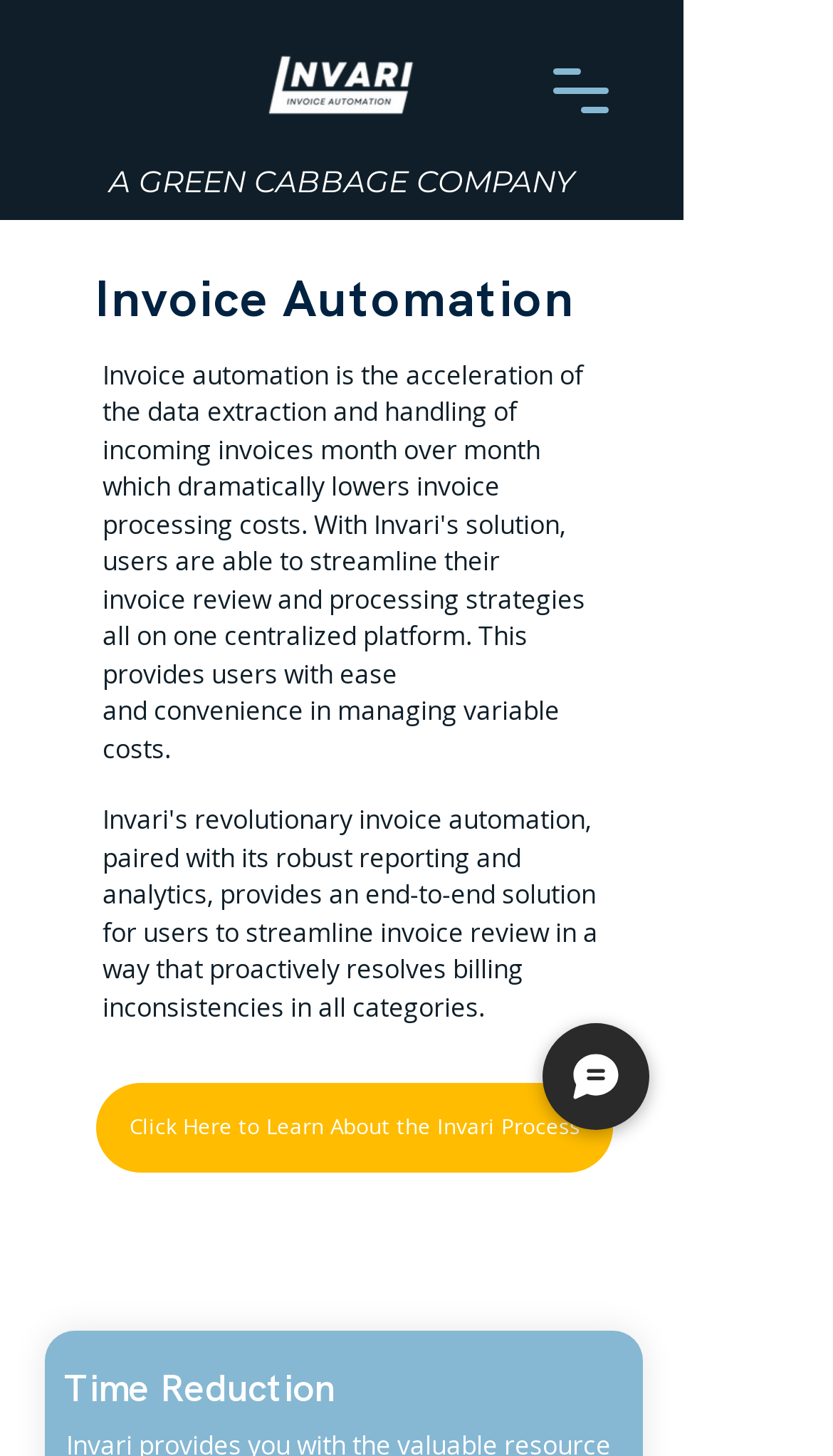What is the second heading on the webpage?
Answer with a single word or short phrase according to what you see in the image.

Time Reduction